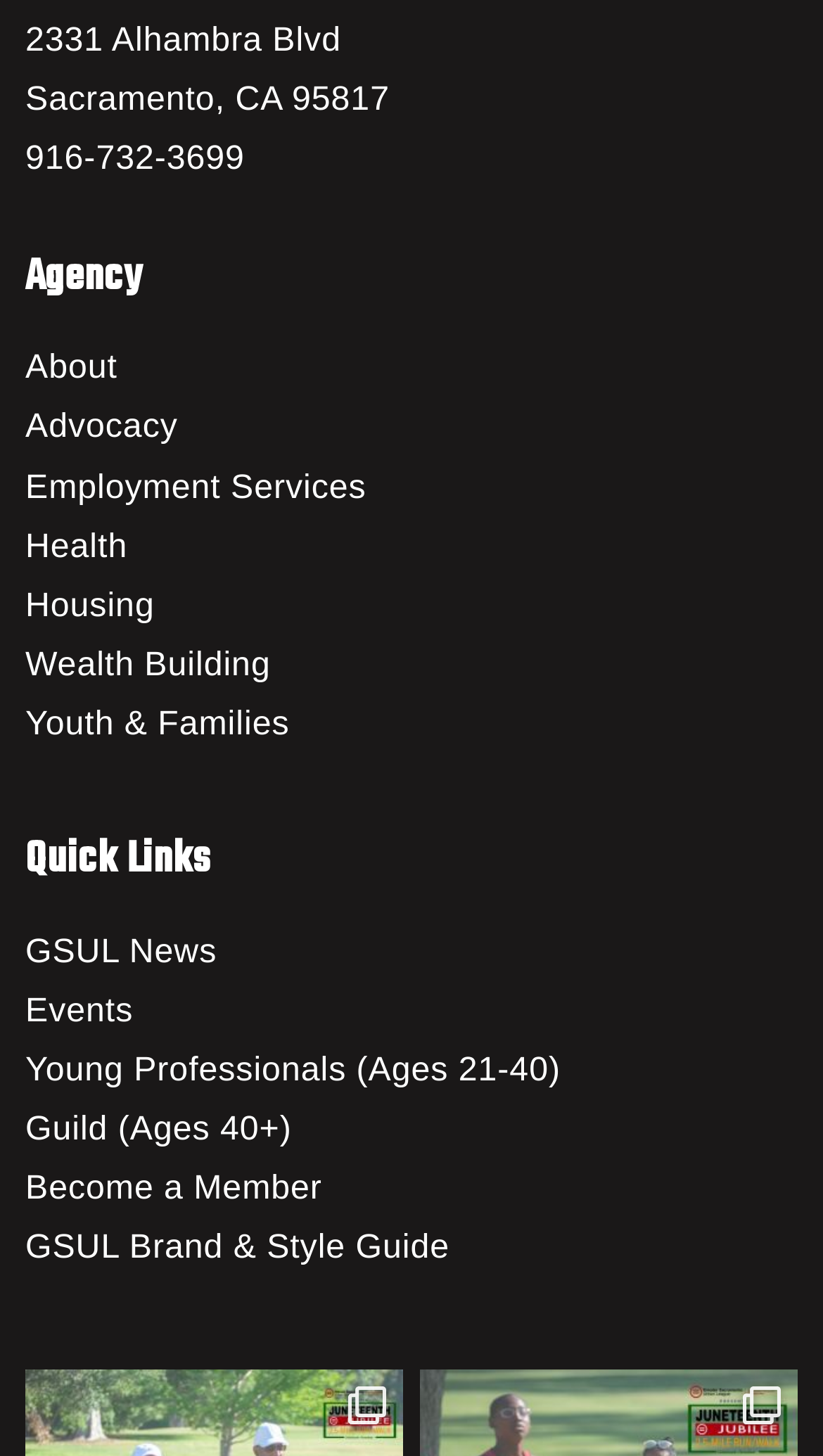What is the address of the agency?
Please provide a single word or phrase in response based on the screenshot.

2331 Alhambra Blvd, Sacramento, CA 95817